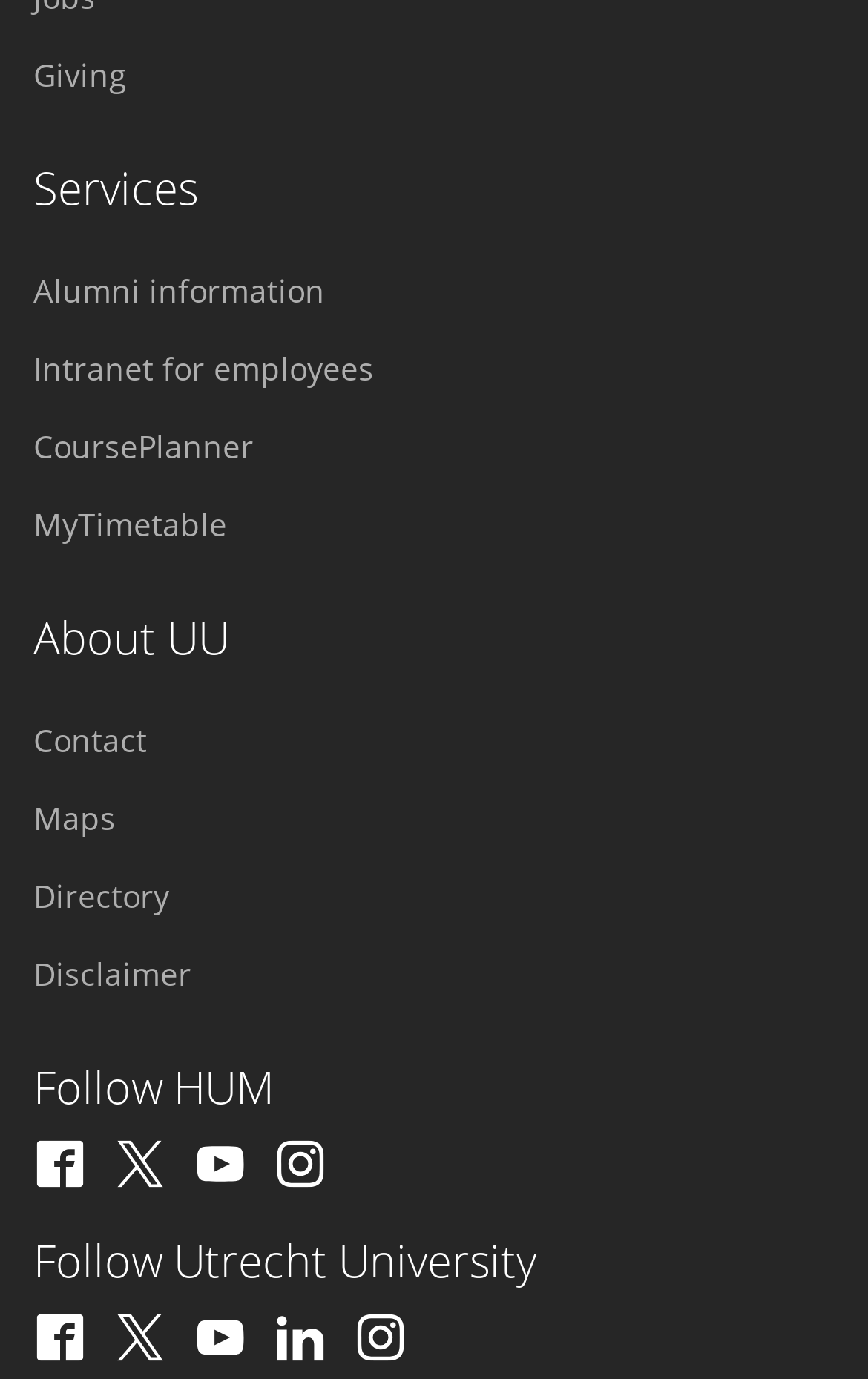Please provide the bounding box coordinates in the format (top-left x, top-left y, bottom-right x, bottom-right y). Remember, all values are floating point numbers between 0 and 1. What is the bounding box coordinate of the region described as: Intranet for employees

[0.038, 0.254, 0.885, 0.283]